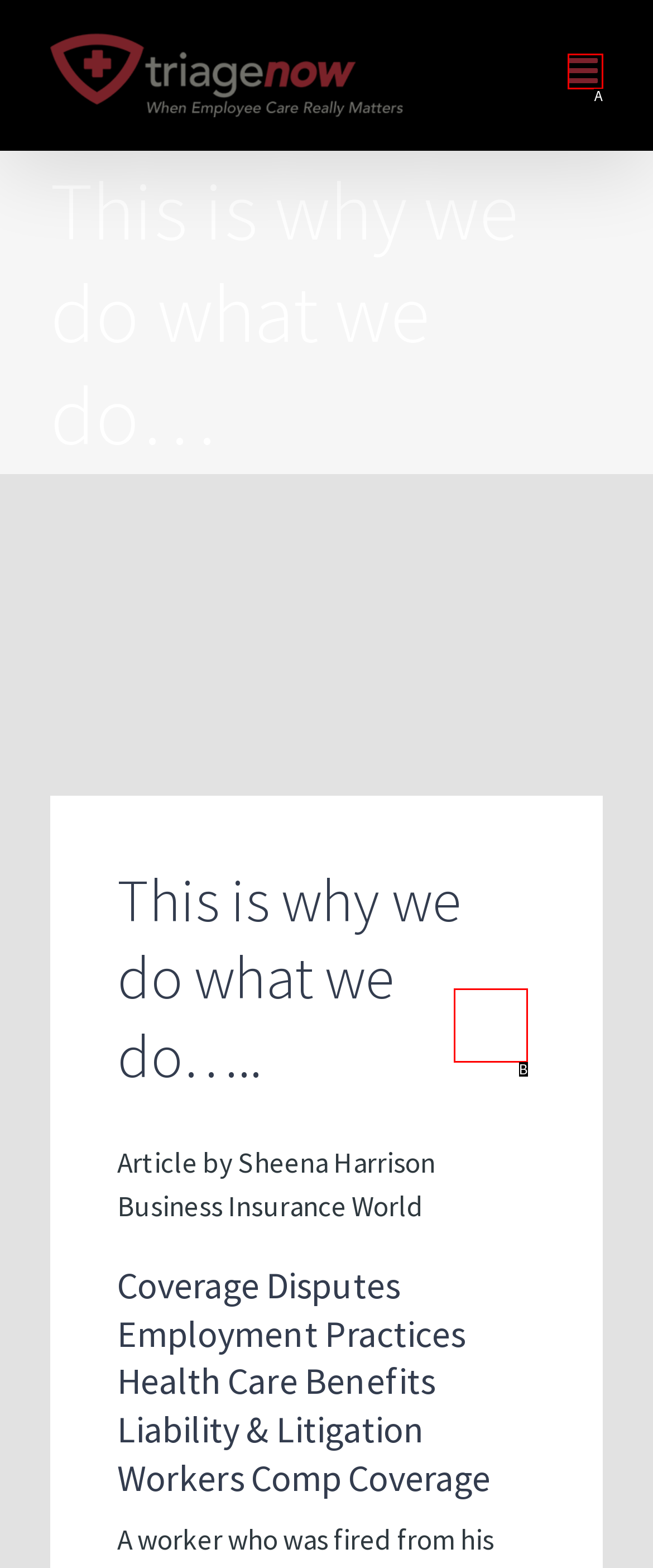Find the option that fits the given description: aria-label="Toggle mobile menu"
Answer with the letter representing the correct choice directly.

A